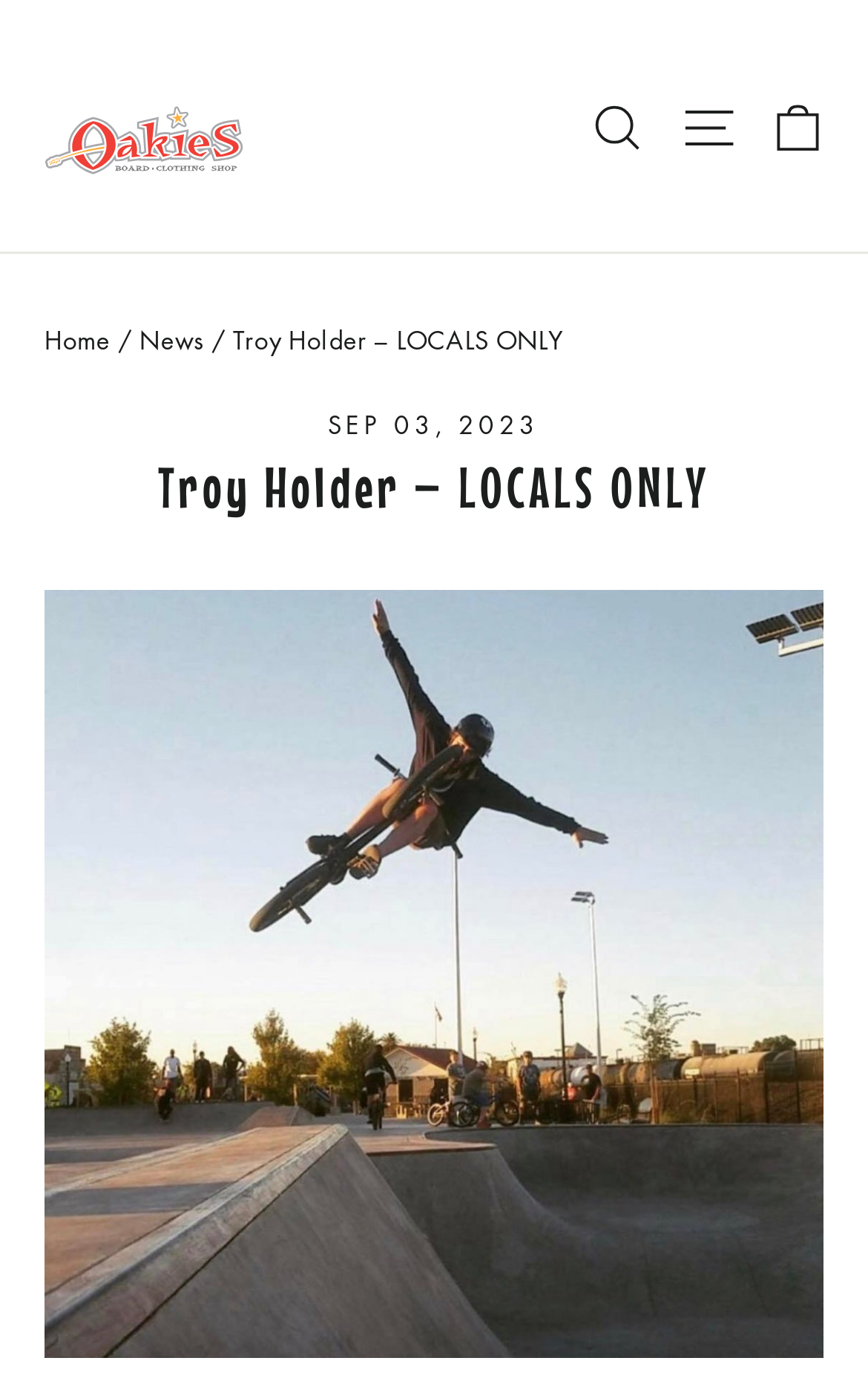Determine the bounding box coordinates for the HTML element mentioned in the following description: "icon-hamburger Site navigation". The coordinates should be a list of four floats ranging from 0 to 1, represented as [left, top, right, bottom].

[0.76, 0.053, 0.871, 0.13]